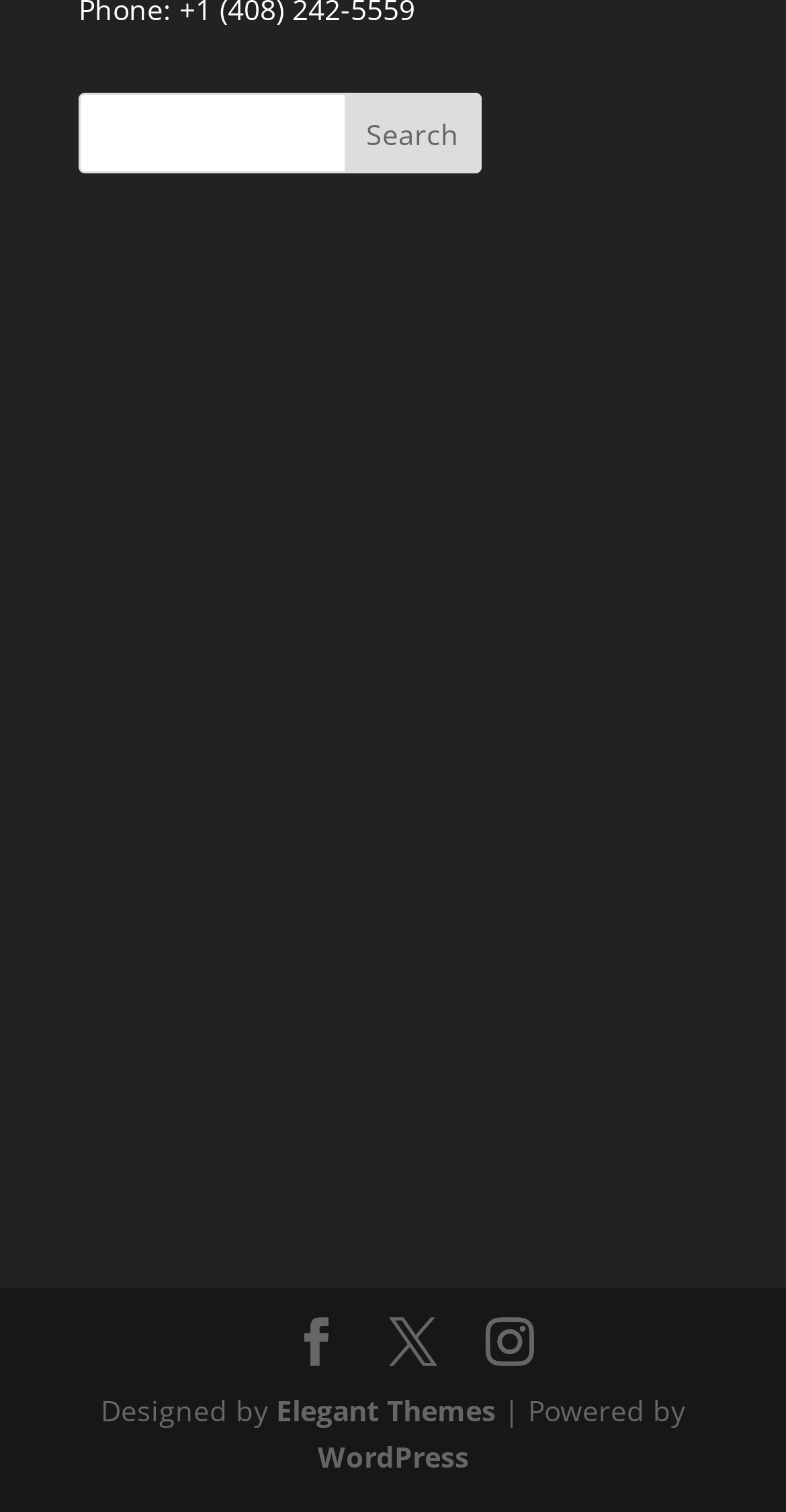Please identify the bounding box coordinates of the clickable element to fulfill the following instruction: "Click on the first link". The coordinates should be four float numbers between 0 and 1, i.e., [left, top, right, bottom].

[0.1, 0.207, 0.9, 0.232]